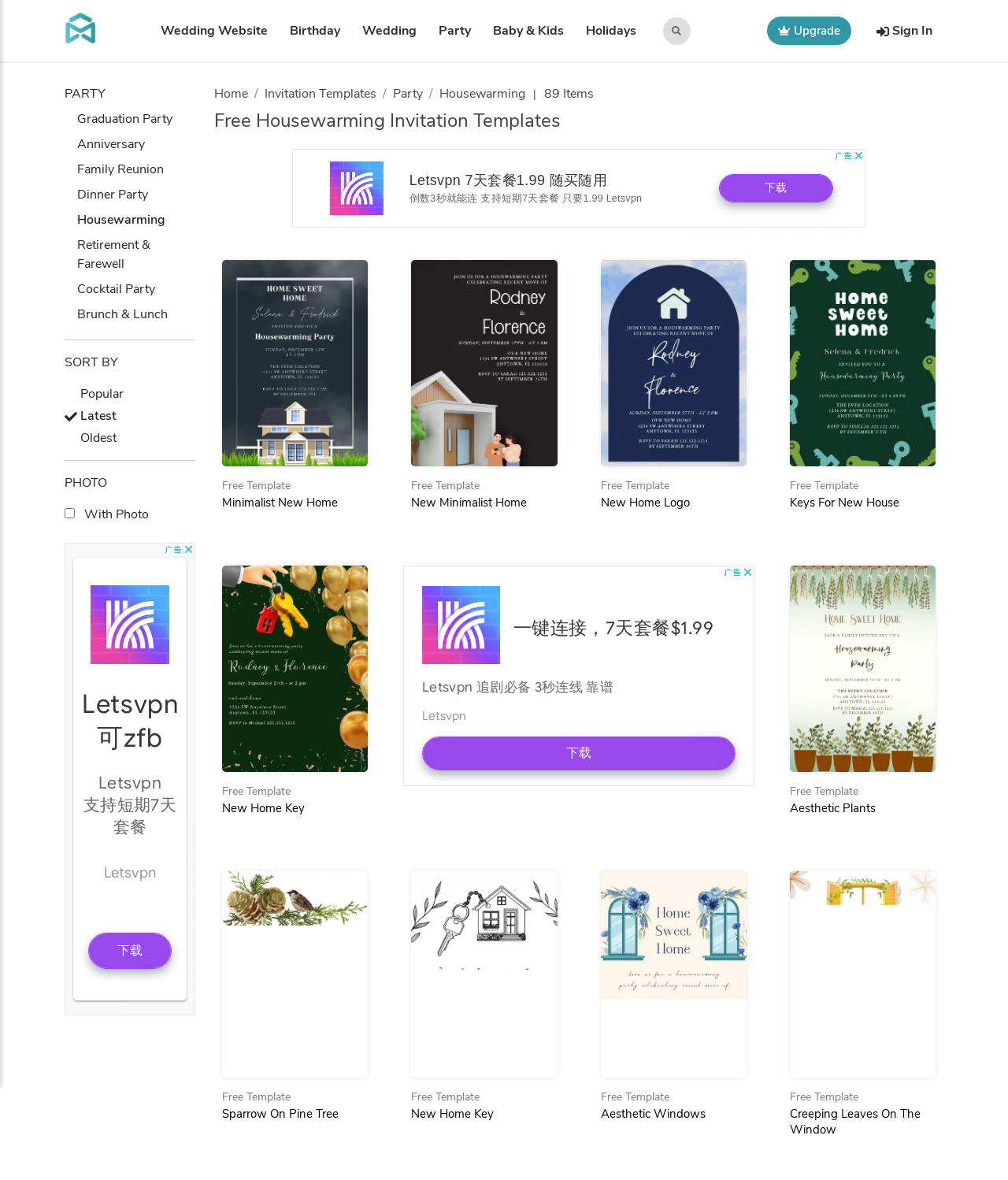Identify the main heading from the webpage and provide its text content.

Free Housewarming Invitation Templates